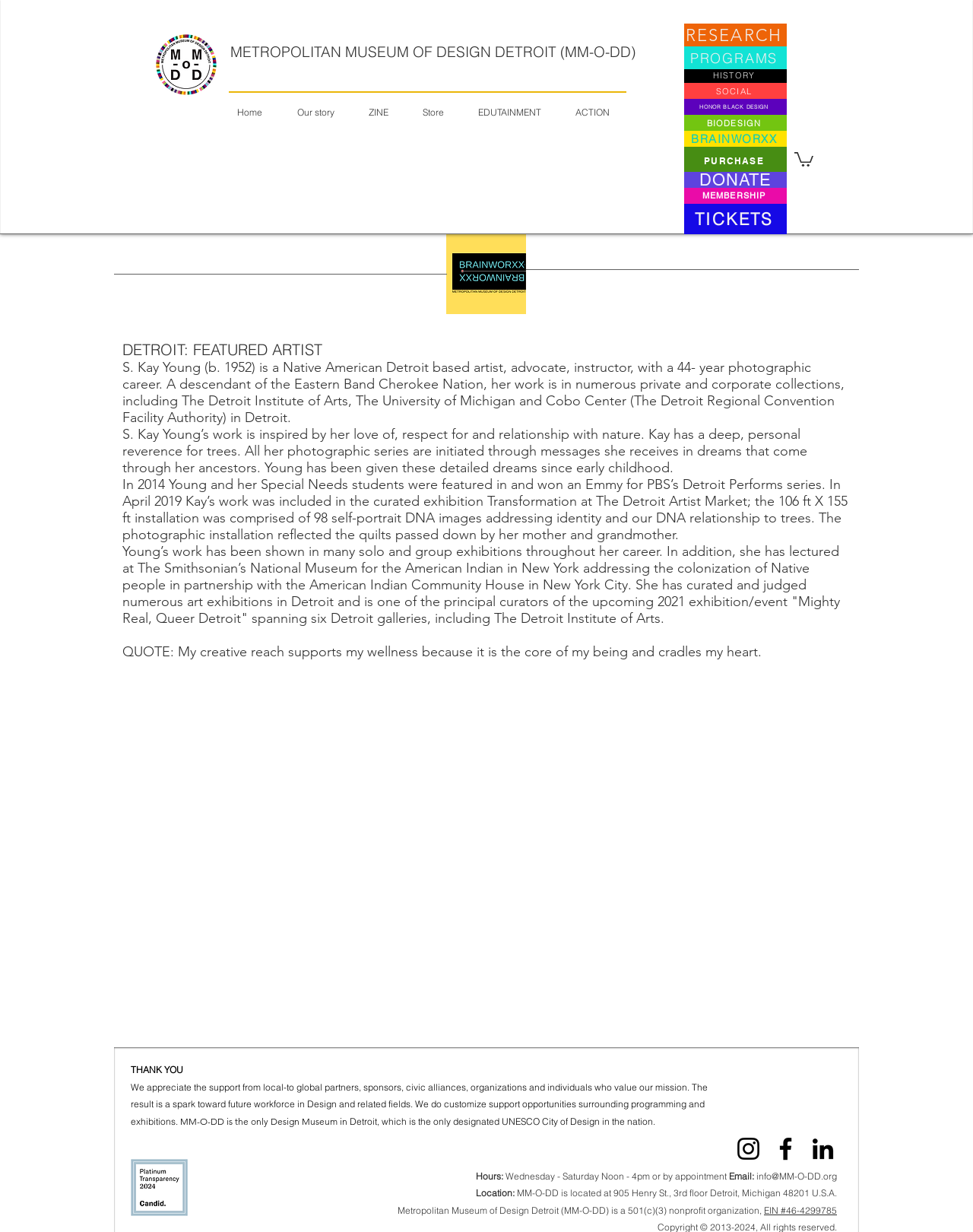Please identify the bounding box coordinates of the element that needs to be clicked to execute the following command: "View the artist's work". Provide the bounding box using four float numbers between 0 and 1, formatted as [left, top, right, bottom].

[0.459, 0.19, 0.541, 0.255]